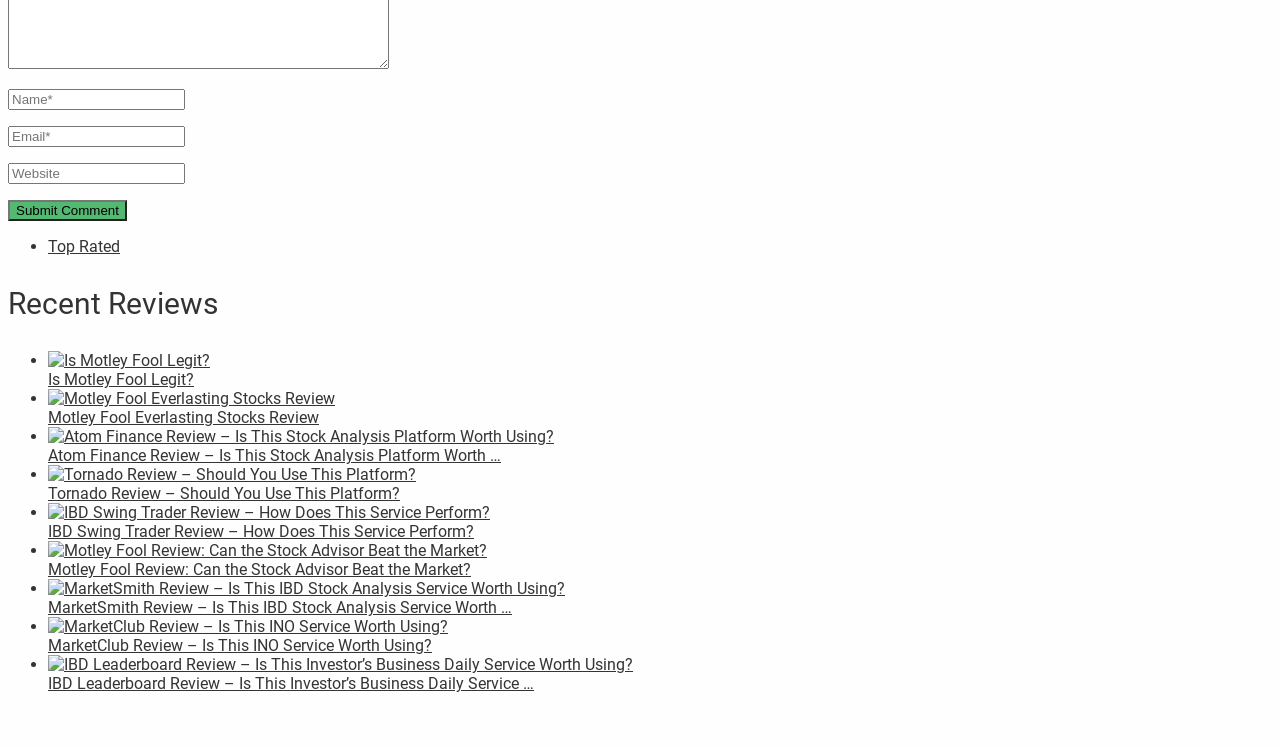Determine the bounding box coordinates of the clickable region to execute the instruction: "Enter your name". The coordinates should be four float numbers between 0 and 1, denoted as [left, top, right, bottom].

[0.006, 0.119, 0.145, 0.148]